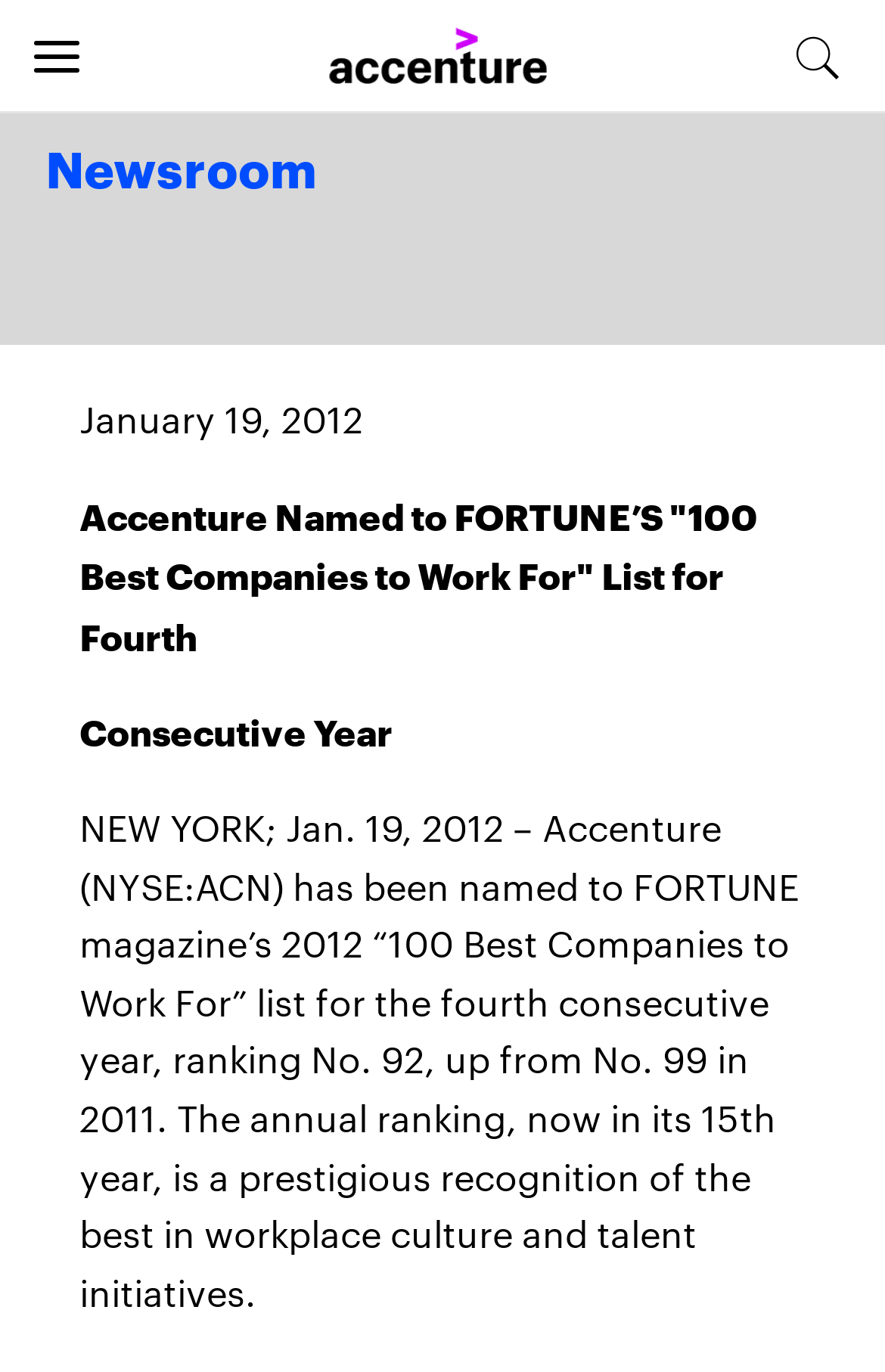What is the navigation button text? Based on the screenshot, please respond with a single word or phrase.

Open navigation